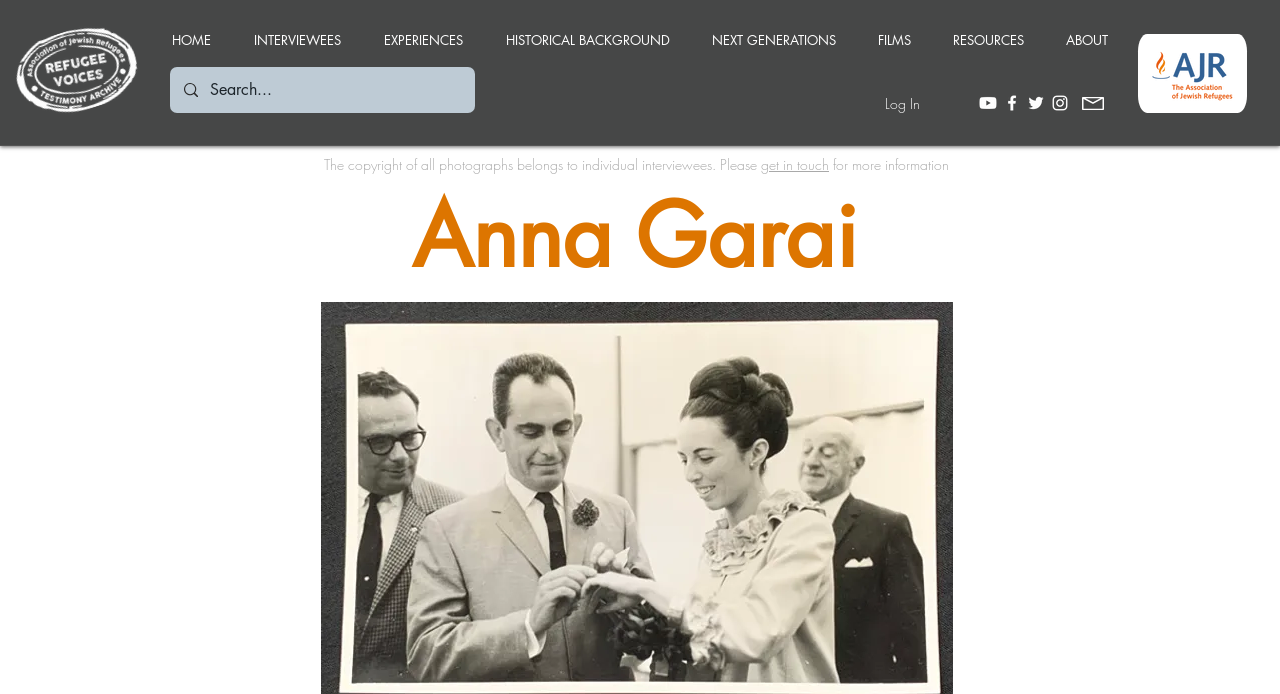Bounding box coordinates are specified in the format (top-left x, top-left y, bottom-right x, bottom-right y). All values are floating point numbers bounded between 0 and 1. Please provide the bounding box coordinate of the region this sentence describes: EXPERIENCES

[0.283, 0.016, 0.378, 0.073]